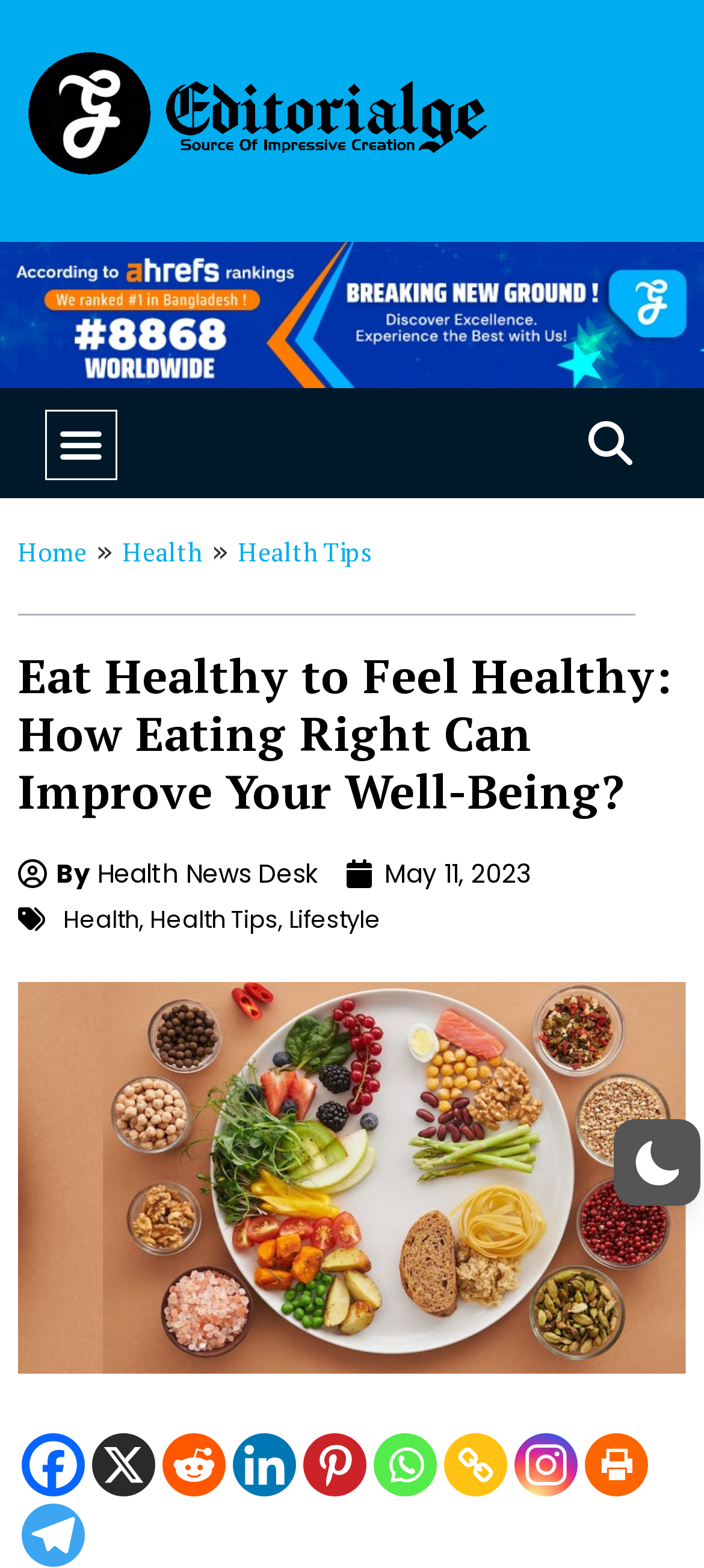Illustrate the webpage thoroughly, mentioning all important details.

The webpage is about the importance of eating healthy for overall well-being. At the top left corner, there is a link to "Ahref" accompanied by an image. Next to it, a "Menu Toggle" button is located. On the right side of the top section, a search bar is present with a "Search" button.

Below the top section, a navigation menu is displayed, showing breadcrumbs with links to "Home", "Health", "Health Tips", and other categories. The main heading "Eat Healthy to Feel Healthy: How Eating Right Can Improve Your Well-Being?" is prominently displayed.

Under the heading, the author's name "By Health News Desk" and the publication date "May 11, 2023" are mentioned. There are also links to related categories "Health", "Health Tips", "Lifestyle", and others.

A large image titled "How Eating Right Can Improve Your Well Being" takes up a significant portion of the page. At the bottom of the page, social media links to Facebook, Reddit, Linkedin, Pinterest, and other platforms are arranged horizontally. Some of these links have accompanying images. Additionally, there is a "Print" button and a "Copy Link" button.